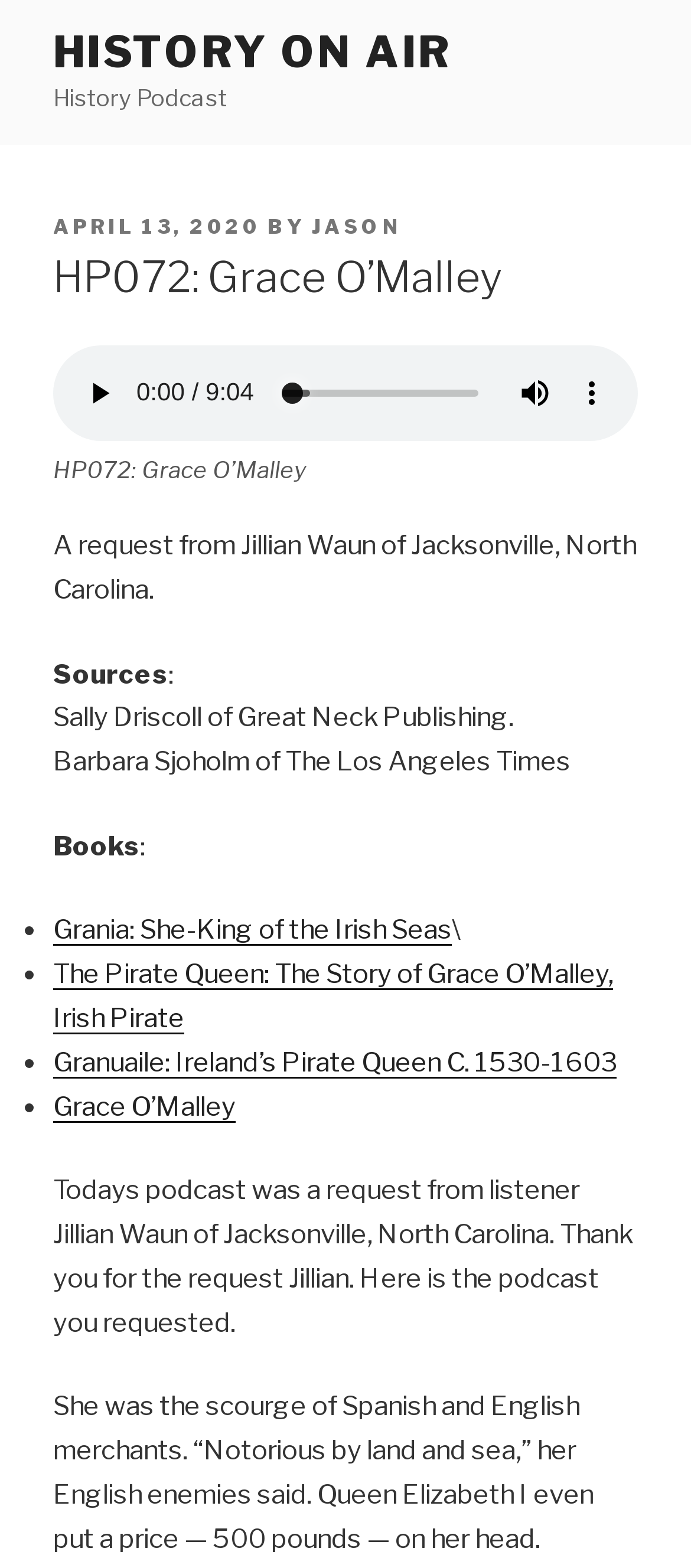Kindly provide the bounding box coordinates of the section you need to click on to fulfill the given instruction: "Play the audio".

[0.103, 0.232, 0.185, 0.268]